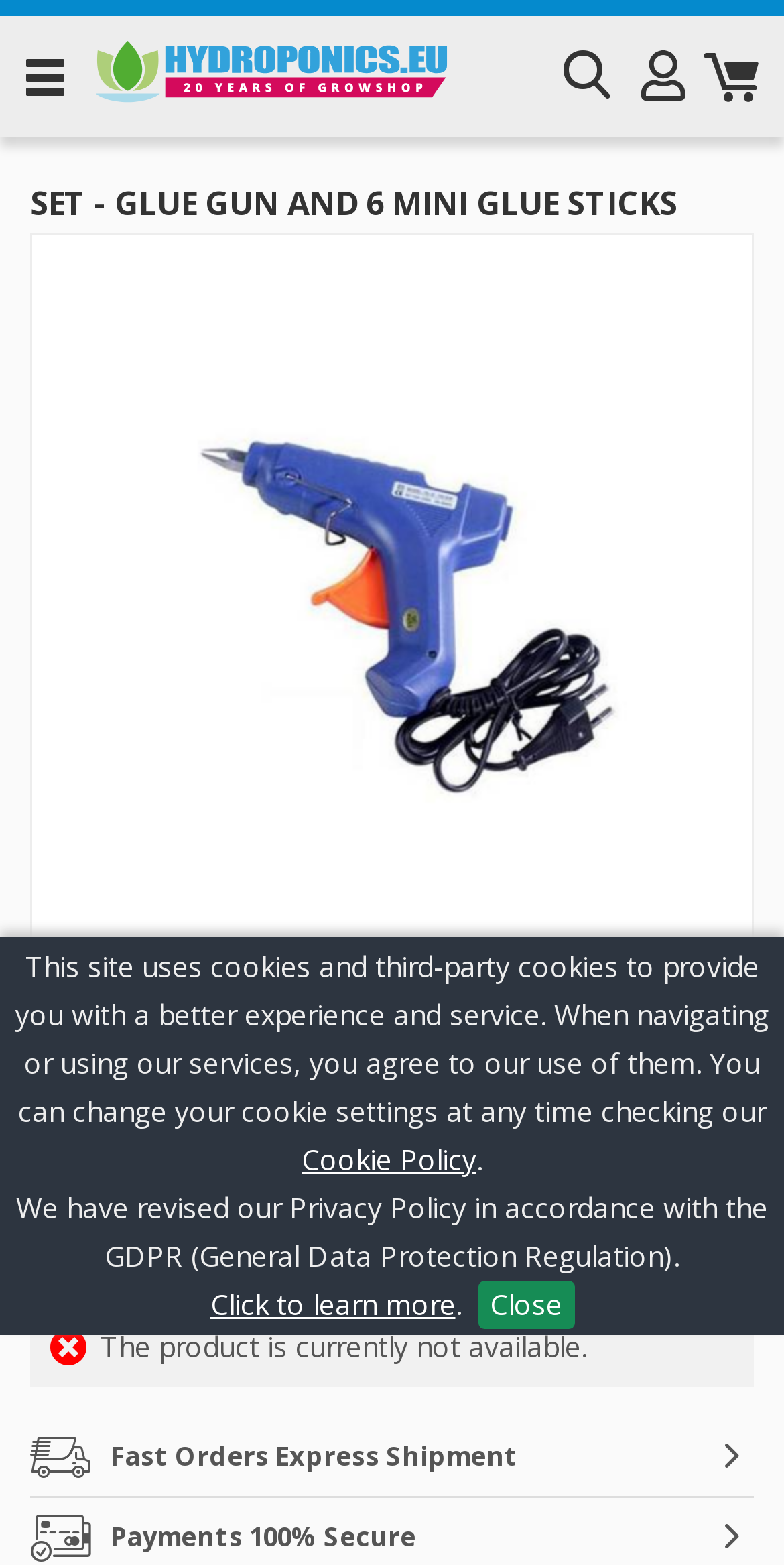Refer to the image and answer the question with as much detail as possible: What is the price of the glue gun set?

I found the price of the glue gun set by looking at the text '€ 10,89' which is located below the product name and description.